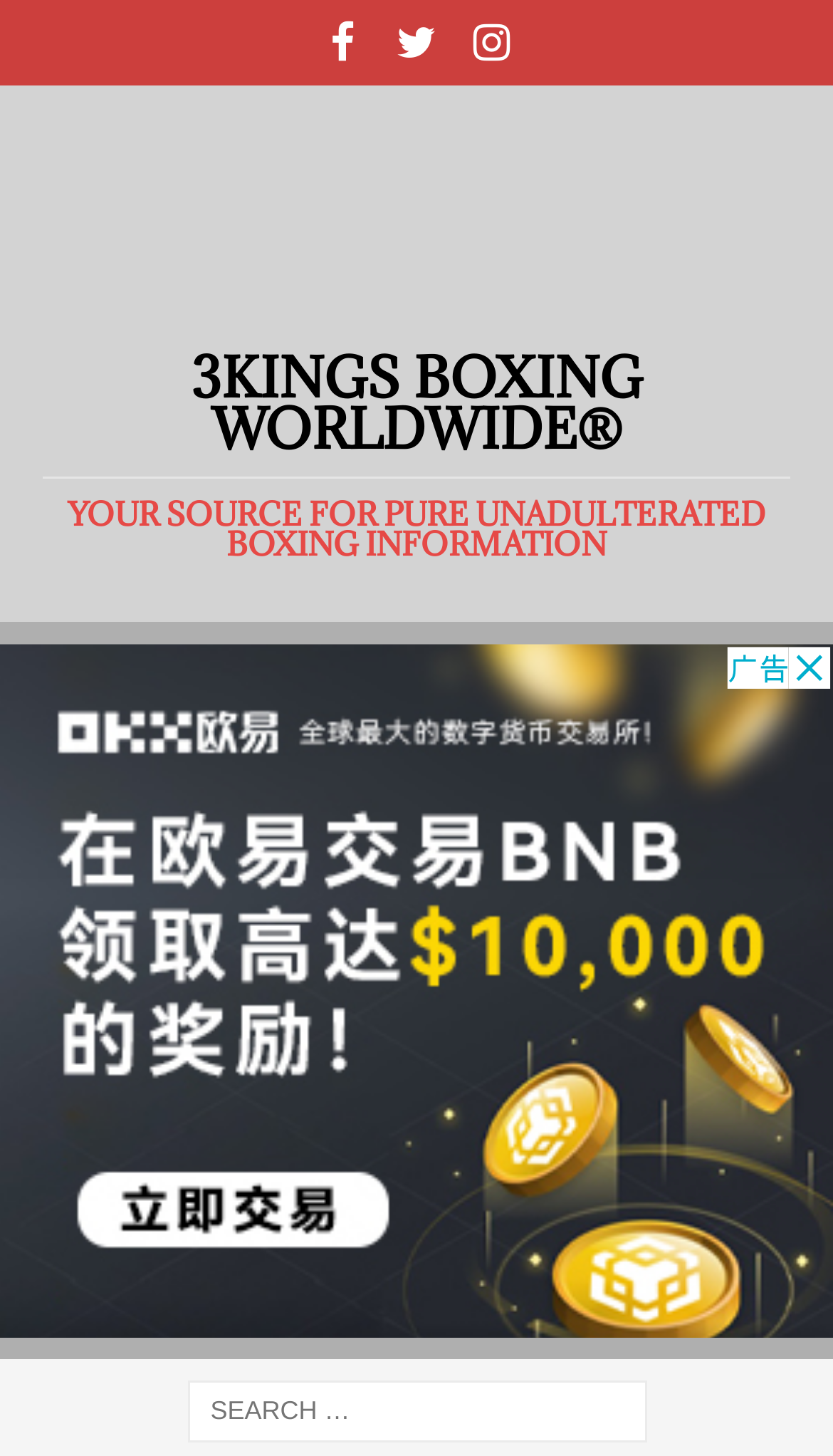Identify and extract the heading text of the webpage.

Oubaali vs Inoue Match-Up Possible!